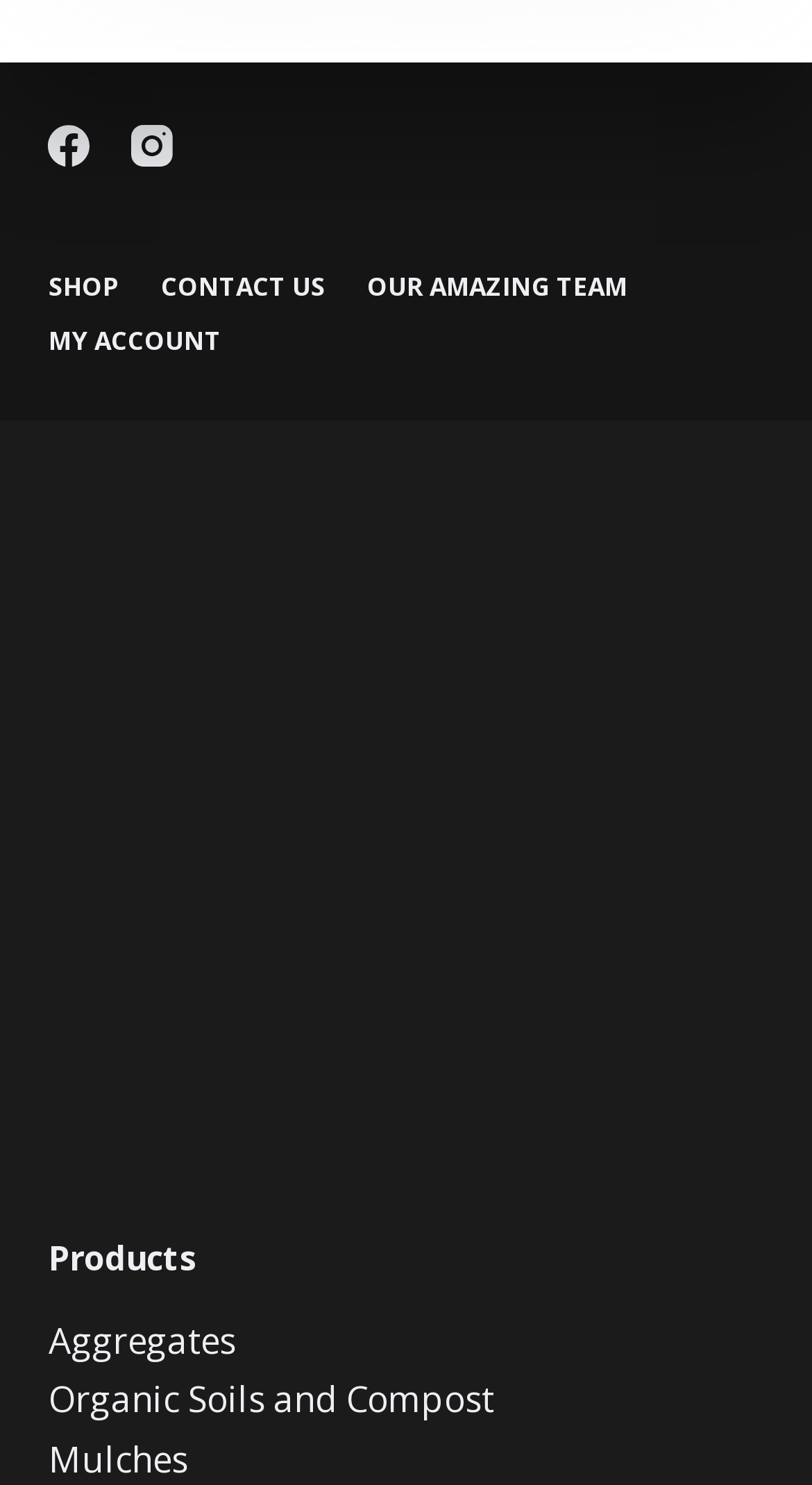Identify the bounding box coordinates for the UI element described by the following text: "My account". Provide the coordinates as four float numbers between 0 and 1, in the format [left, top, right, bottom].

[0.034, 0.219, 0.298, 0.241]